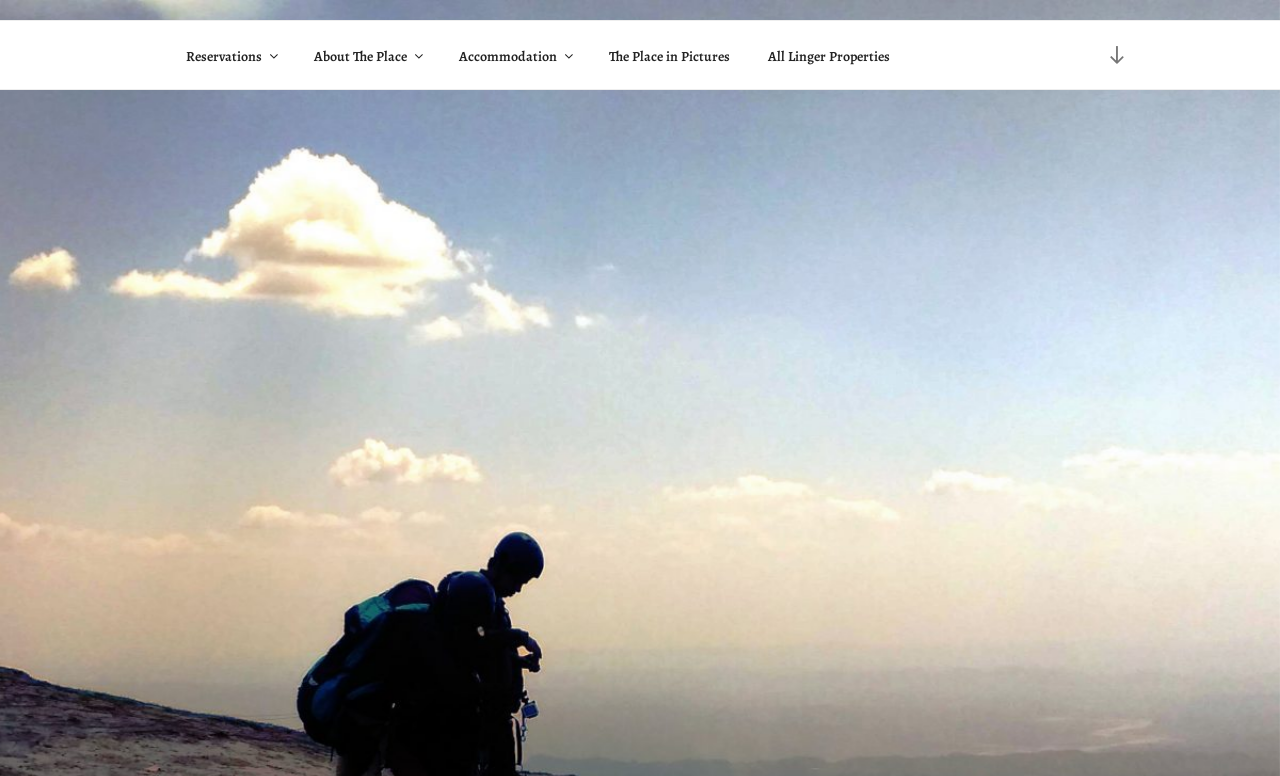Based on the description "All Linger Properties", find the bounding box of the specified UI element.

[0.586, 0.041, 0.709, 0.104]